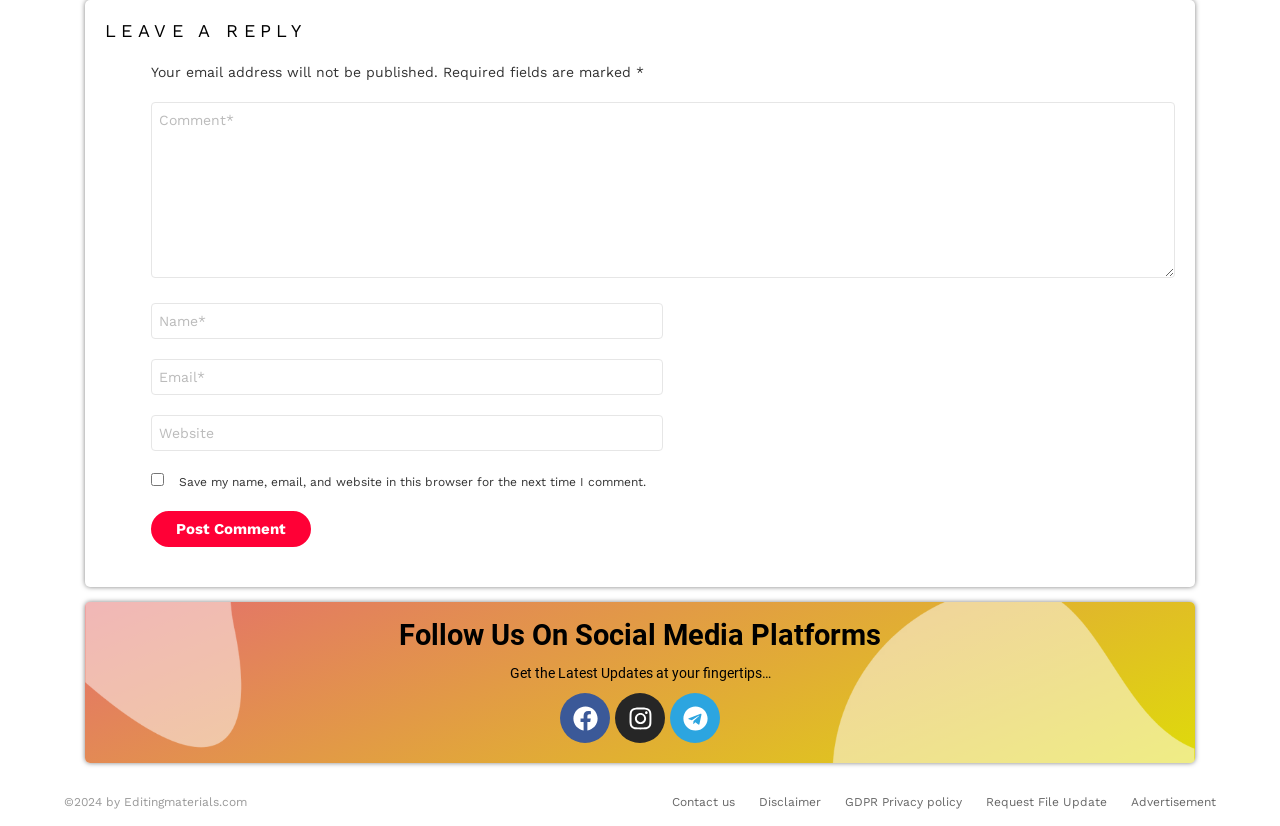Please answer the following question using a single word or phrase: 
How many links are present at the bottom of the webpage?

5